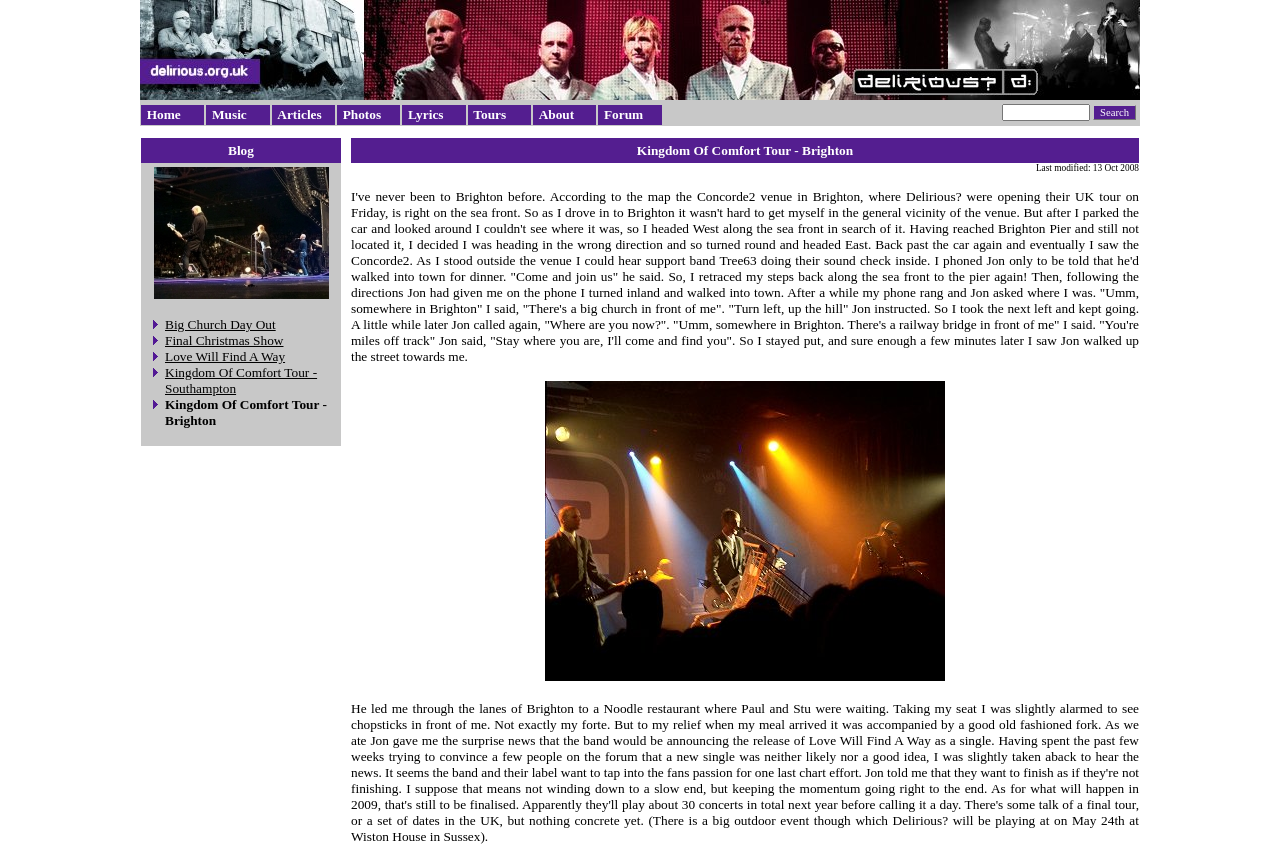What is the date of the last modification?
Please provide a comprehensive answer based on the details in the screenshot.

I found this answer by reading the text 'Last modified: 13 Oct 2008' which is located at the bottom of the webpage.